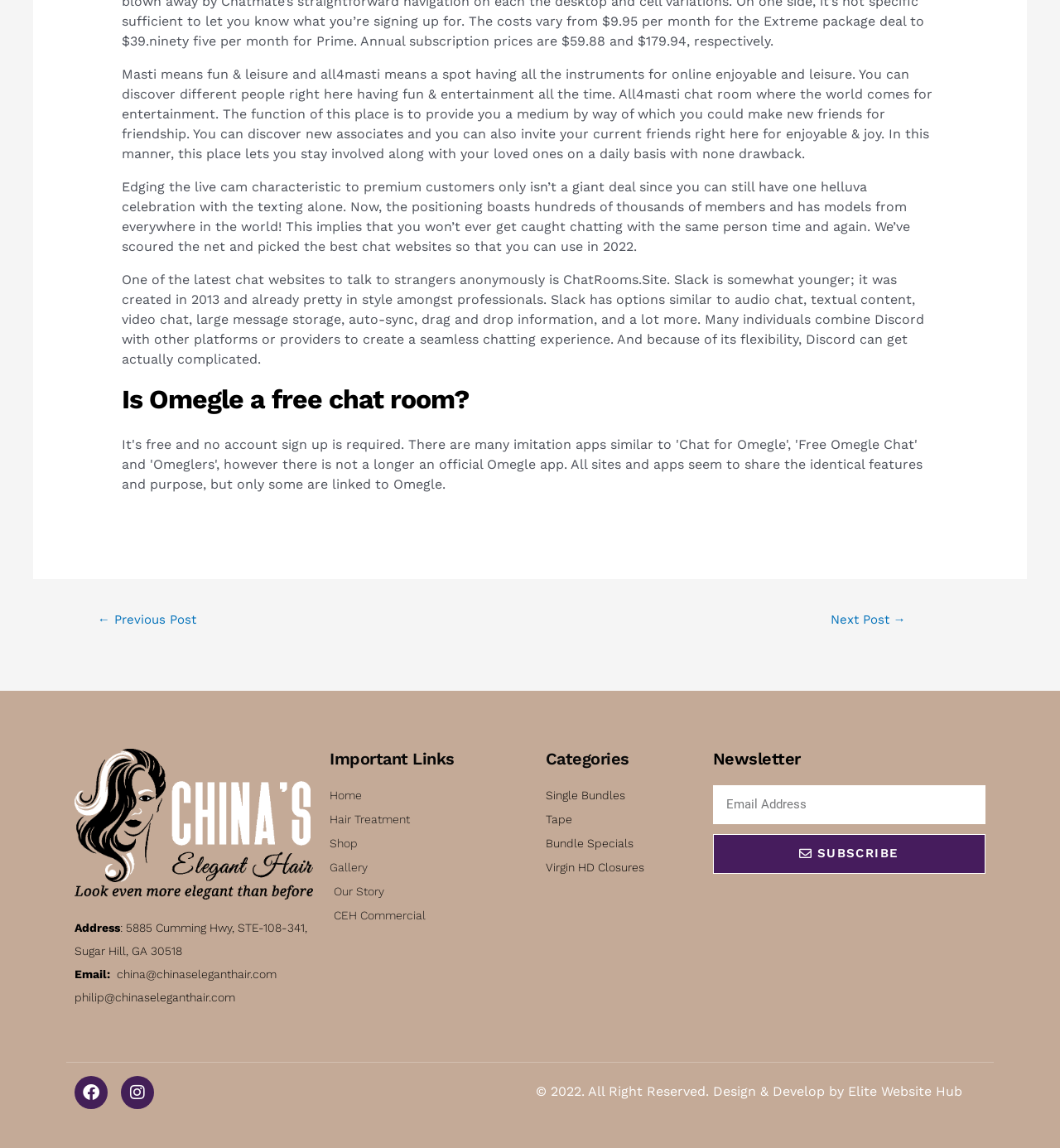Respond to the question below with a single word or phrase:
What is the address of the company?

5885 Cumming Hwy, STE-108-341, Sugar Hill, GA 30518